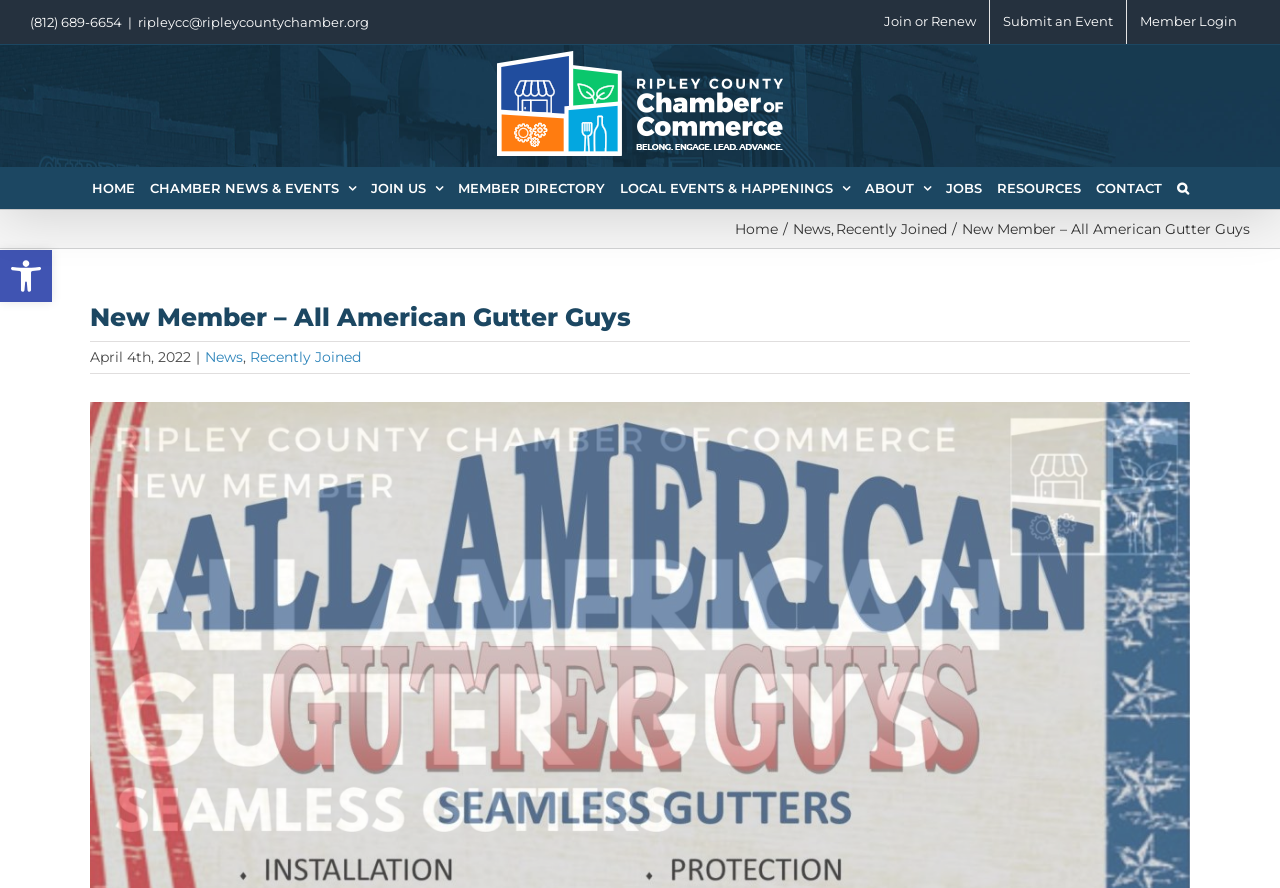Specify the bounding box coordinates of the region I need to click to perform the following instruction: "Click the 'Open toolbar Accessibility Tools' button". The coordinates must be four float numbers in the range of 0 to 1, i.e., [left, top, right, bottom].

[0.0, 0.282, 0.041, 0.34]